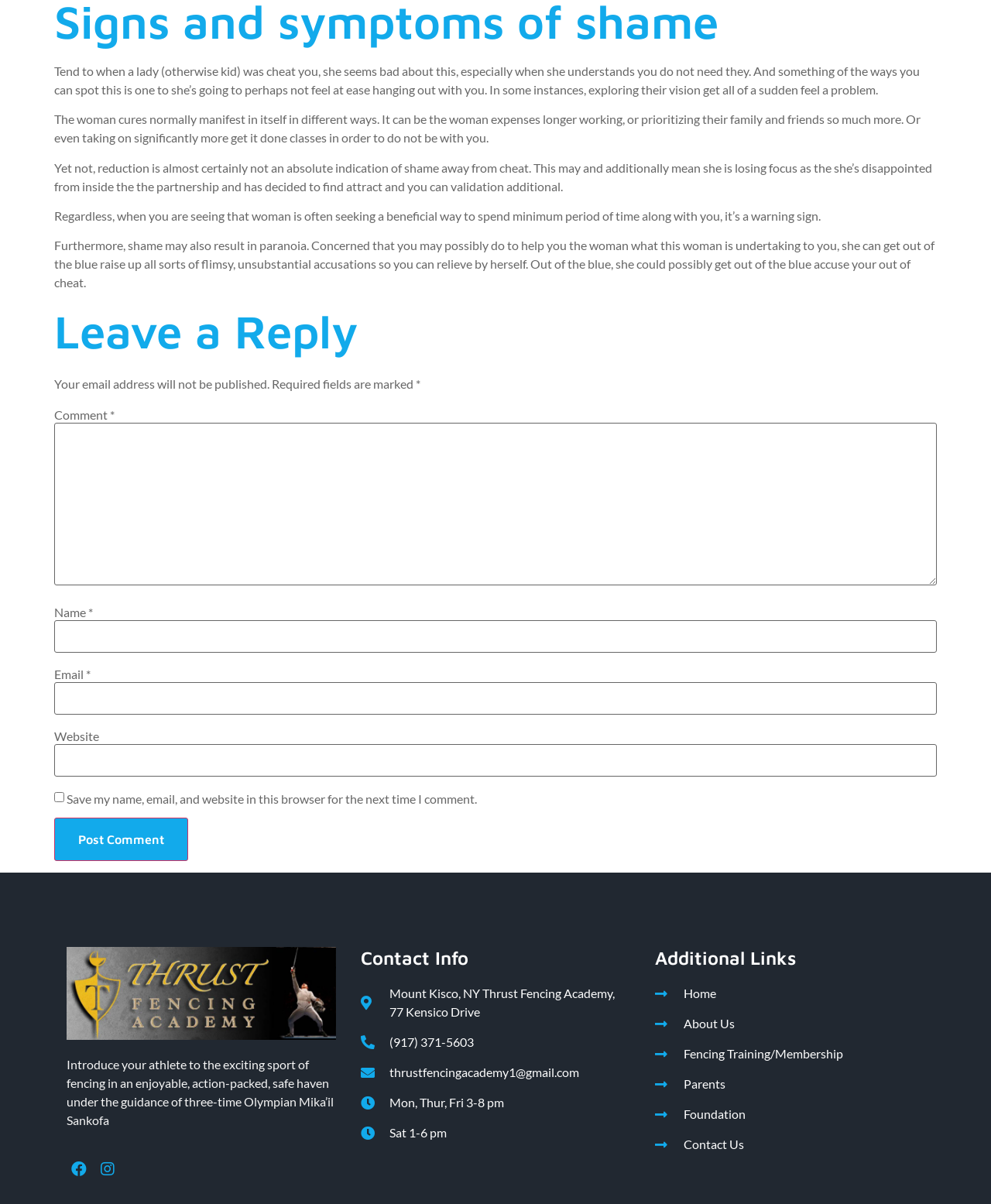What is the topic of the article?
Using the information from the image, answer the question thoroughly.

The topic of the article is about cheating, specifically how to spot if a woman is cheating on you. The article provides several signs that may indicate a woman is cheating, such as avoiding spending time with you or making accusations.